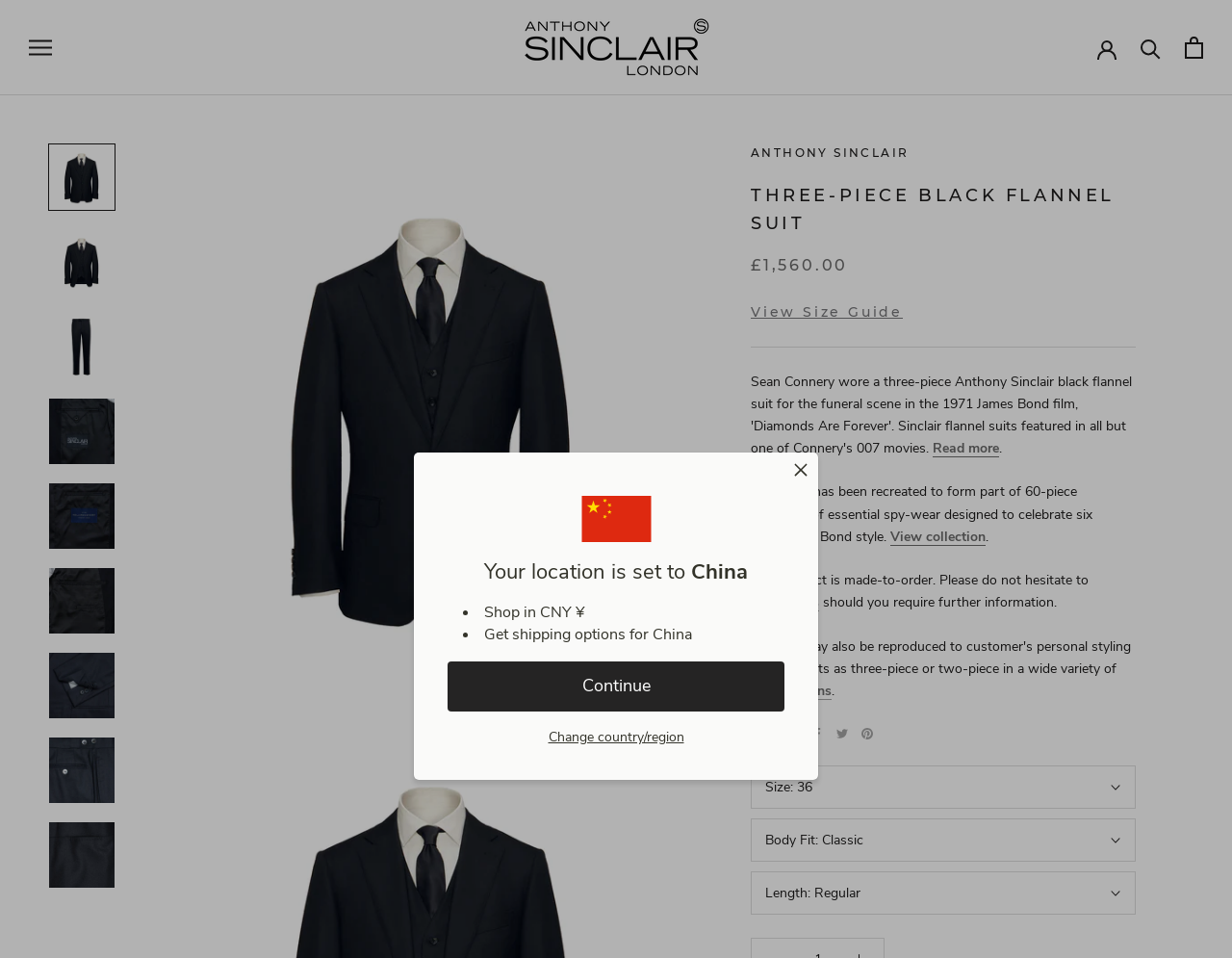Please indicate the bounding box coordinates for the clickable area to complete the following task: "Dismiss the location notification". The coordinates should be specified as four float numbers between 0 and 1, i.e., [left, top, right, bottom].

[0.644, 0.482, 0.656, 0.505]